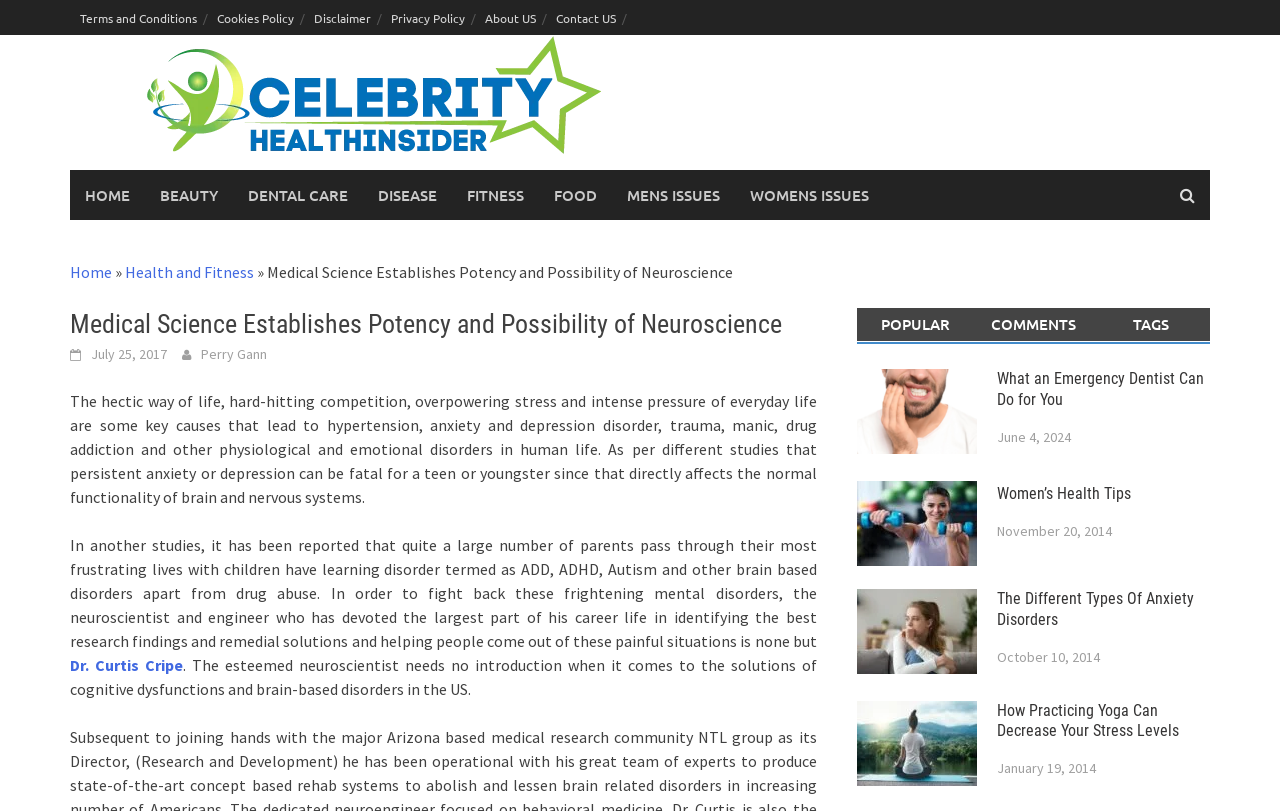Give a detailed account of the webpage's layout and content.

This webpage appears to be a health and wellness blog or website, with a focus on neuroscience and various health-related topics. At the top of the page, there is a navigation menu with links to "Terms and Conditions", "Cookies Policy", "Disclaimer", "Privacy Policy", "About US", and "Contact US". Below this menu, there is a prominent link to "Enhancing Life through celebrity health insider" accompanied by an image.

The main content of the page is divided into sections. On the left side, there is a navigation menu with links to different categories such as "HOME", "BEAUTY", "DENTAL CARE", "DISEASE", "FITNESS", "FOOD", "MENS ISSUES", and "WOMENS ISSUES". Below this menu, there is a breadcrumbs navigation section showing the current page's hierarchy.

The main article on the page has a heading "Medical Science Establishes Potency and Possibility of Neuroscience" and discusses the impact of modern life on mental health, including hypertension, anxiety, and depression. The article also mentions the work of a neuroscientist, Dr. Curtis Cripe, in helping people overcome these disorders.

On the right side of the page, there are three tabs labeled "POPULAR", "COMMENTS", and "TAGS". Below these tabs, there are four sections, each featuring a health-related article with a heading, a link to the article, and a date. The articles are about emergency dentistry, women's health, anxiety disorders, and the benefits of yoga for stress relief. Each section also includes an image related to the article's topic.